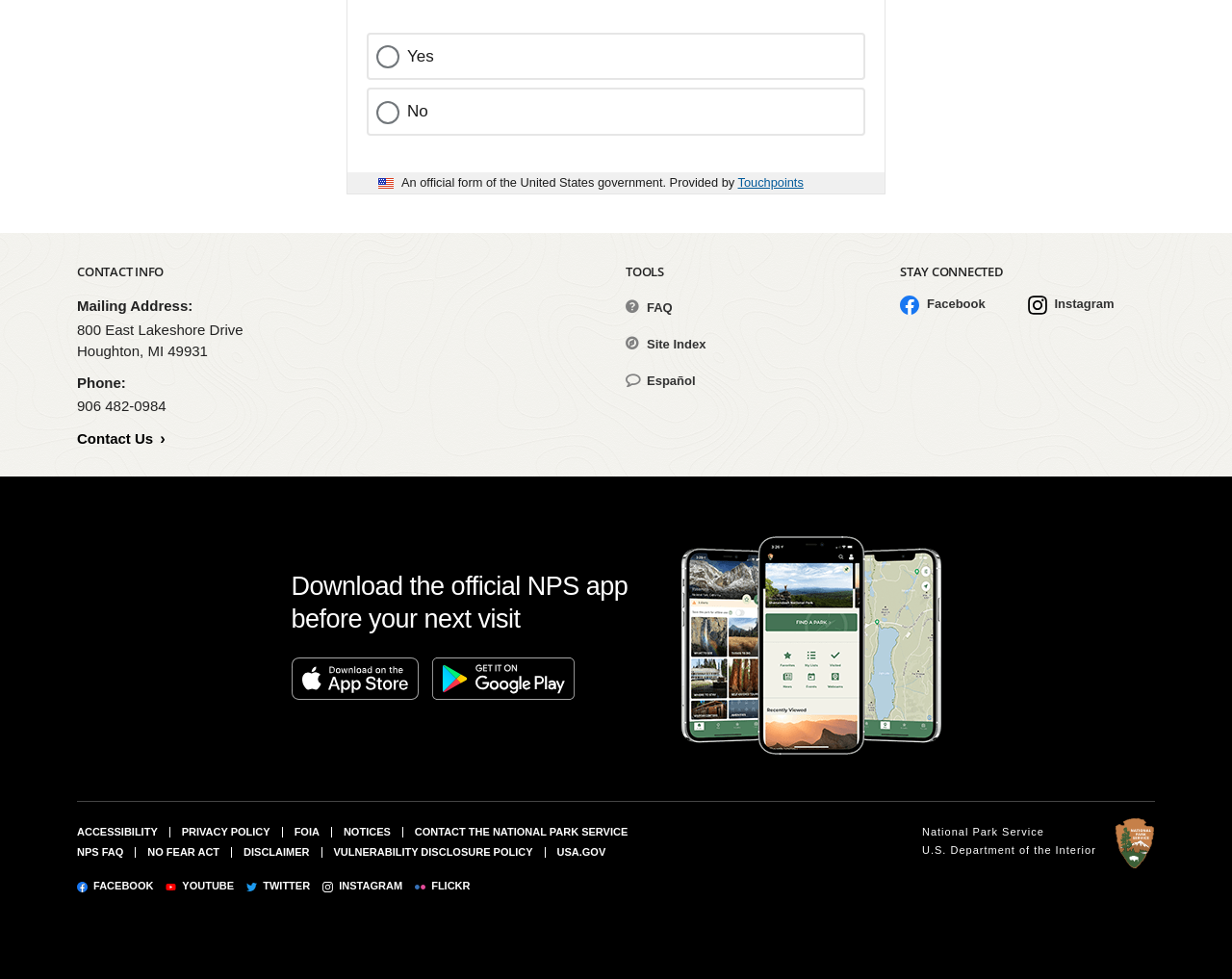For the following element description, predict the bounding box coordinates in the format (top-left x, top-left y, bottom-right x, bottom-right y). All values should be floating point numbers between 0 and 1. Description: alt="Get it on Google Play"

[0.351, 0.666, 0.467, 0.719]